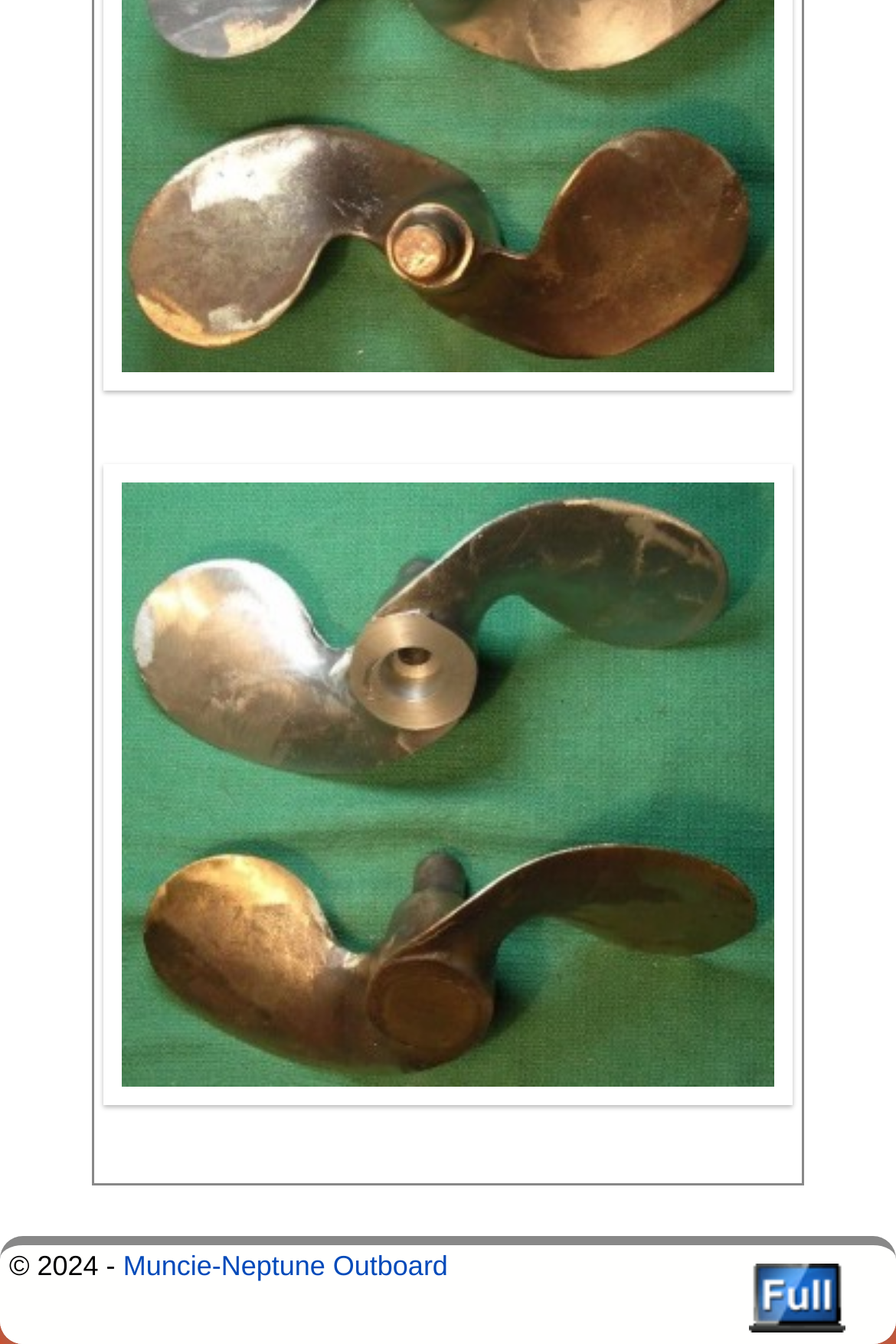Answer succinctly with a single word or phrase:
What is the text above the MNP-02a image?

MNP-02a